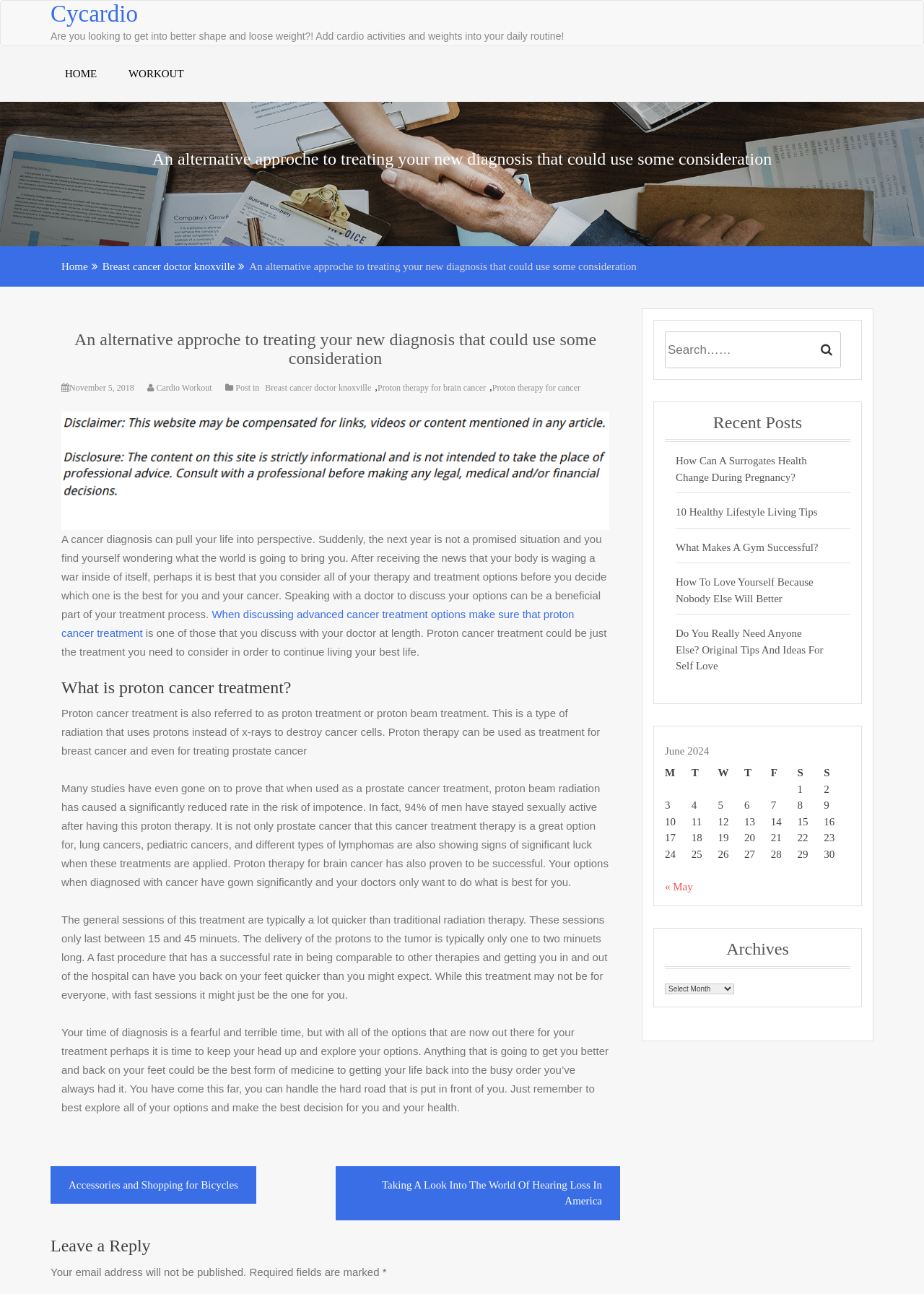Respond to the following query with just one word or a short phrase: 
What type of cancer treatment is discussed in this article?

Proton cancer treatment